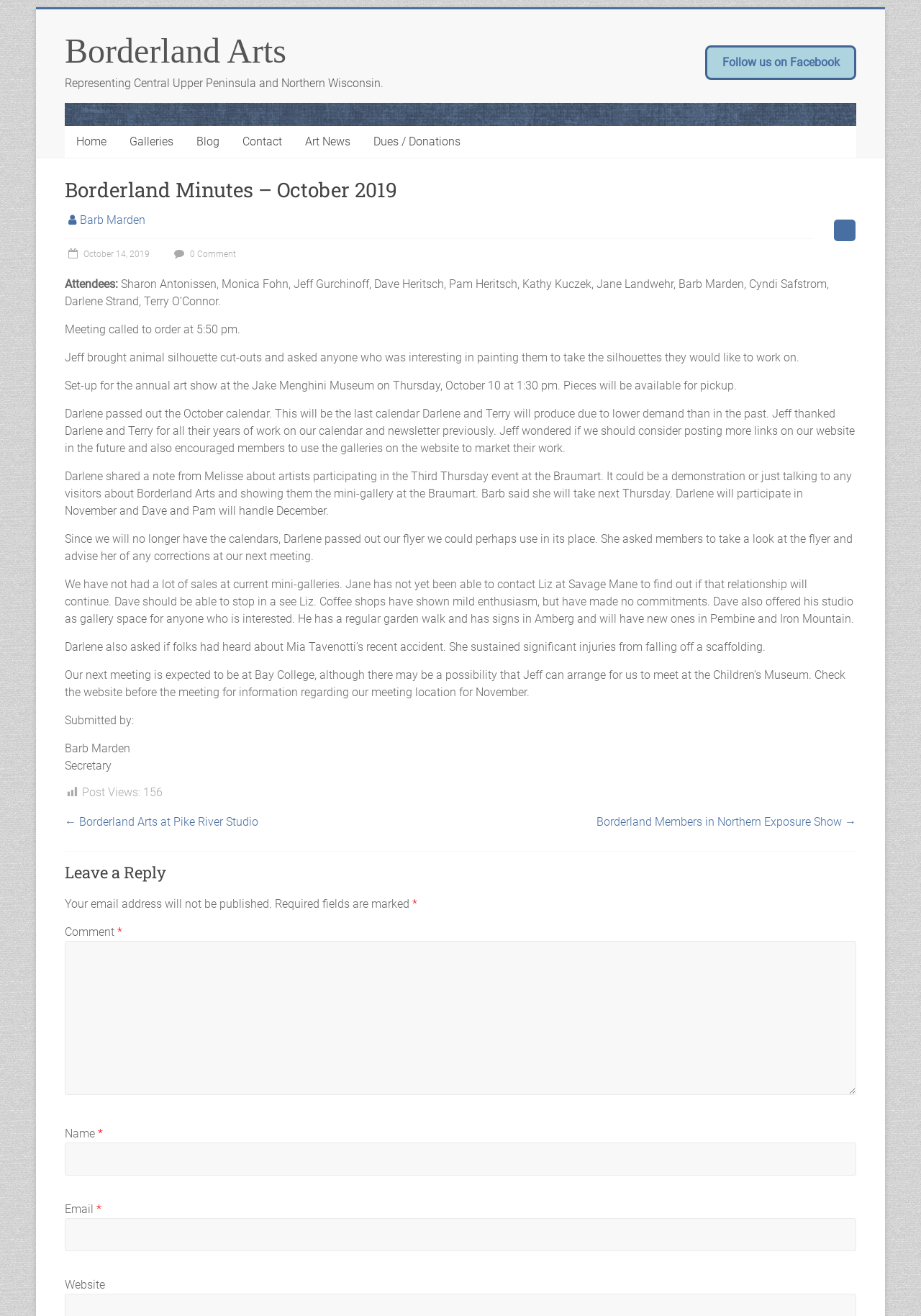Answer briefly with one word or phrase:
What is the name of the organization?

Borderland Arts